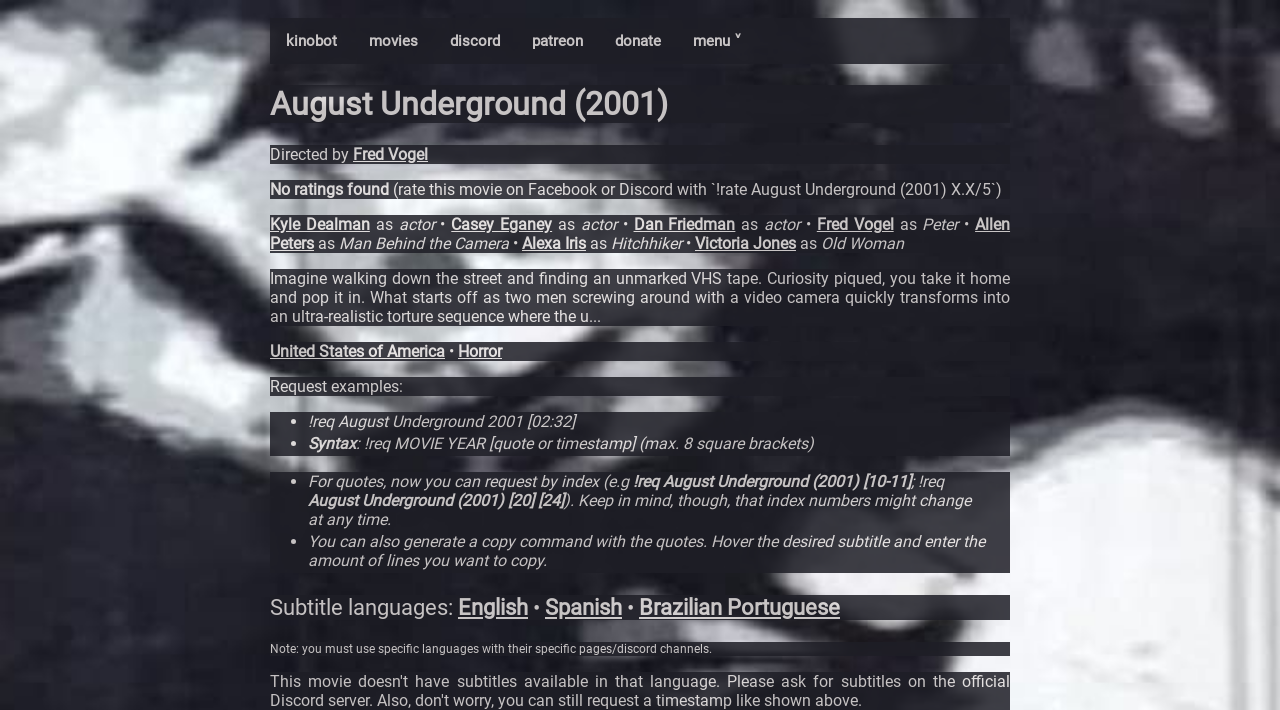What is the profession of Kyle Dealman in the movie?
From the details in the image, provide a complete and detailed answer to the question.

The question asks for the profession of Kyle Dealman in the movie. By examining the webpage, we can find the information where it lists the cast, and Kyle Dealman is mentioned as an actor.